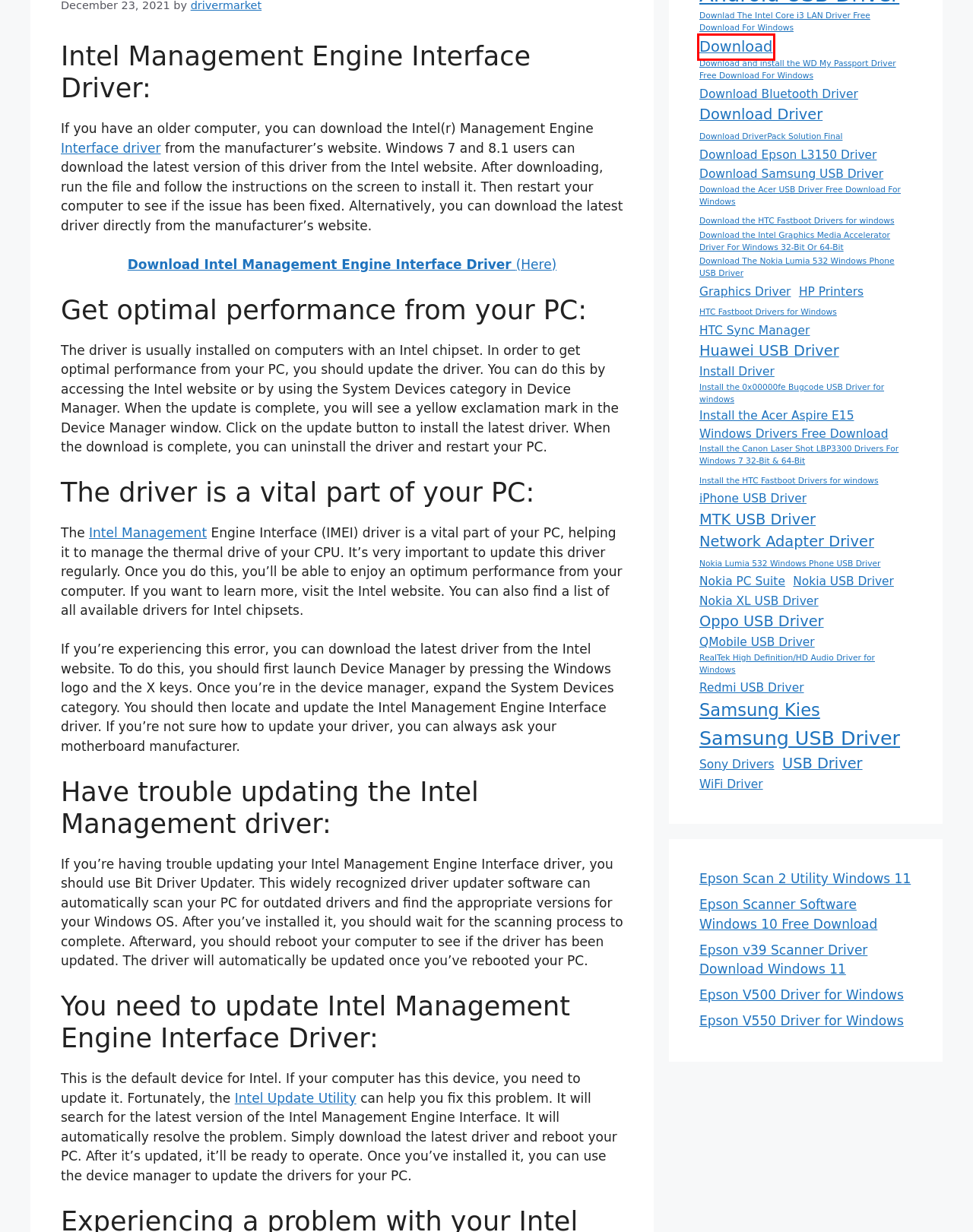Examine the screenshot of a webpage with a red bounding box around a specific UI element. Identify which webpage description best matches the new webpage that appears after clicking the element in the red bounding box. Here are the candidates:
A. Download Archives - Driver Market
B. HTC Fastboot Drivers for Windows Archives - Driver Market
C. Download Bluetooth Driver Archives - Driver Market
D. Epson Scanner Software Windows 10 Free Download - Driver Market
E. Graphics Driver Archives - Driver Market
F. Nokia USB Driver Archives - Driver Market
G. iPhone USB Driver Archives - Driver Market
H. Download Driver Archives - Driver Market

A